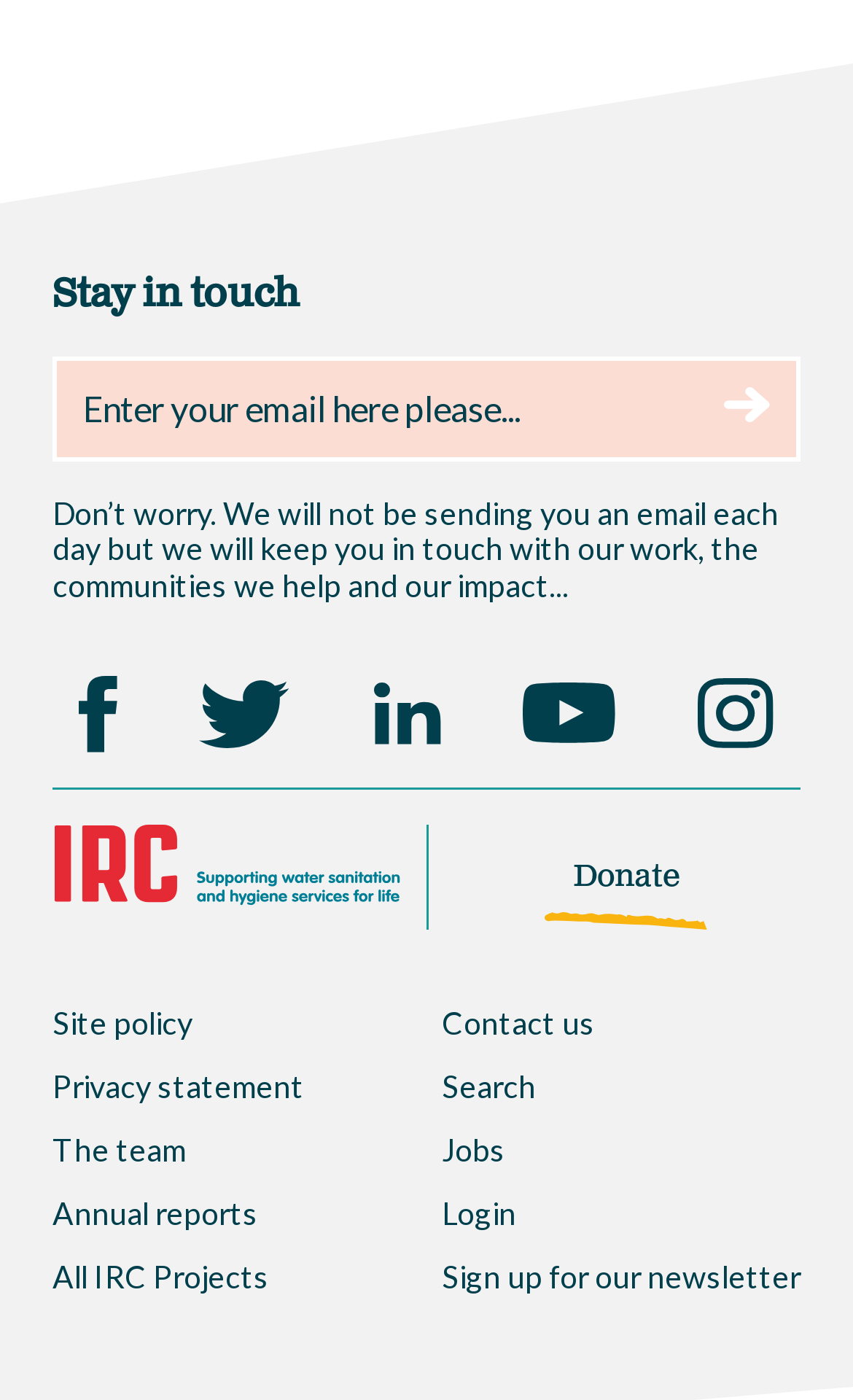How many social media links are available?
Provide an in-depth and detailed explanation in response to the question.

The webpage has links to Facebook, Twitter, LinkedIn, YouTube, and Instagram, which are all social media platforms. These links are located below the email textbox and are accompanied by their respective icons.